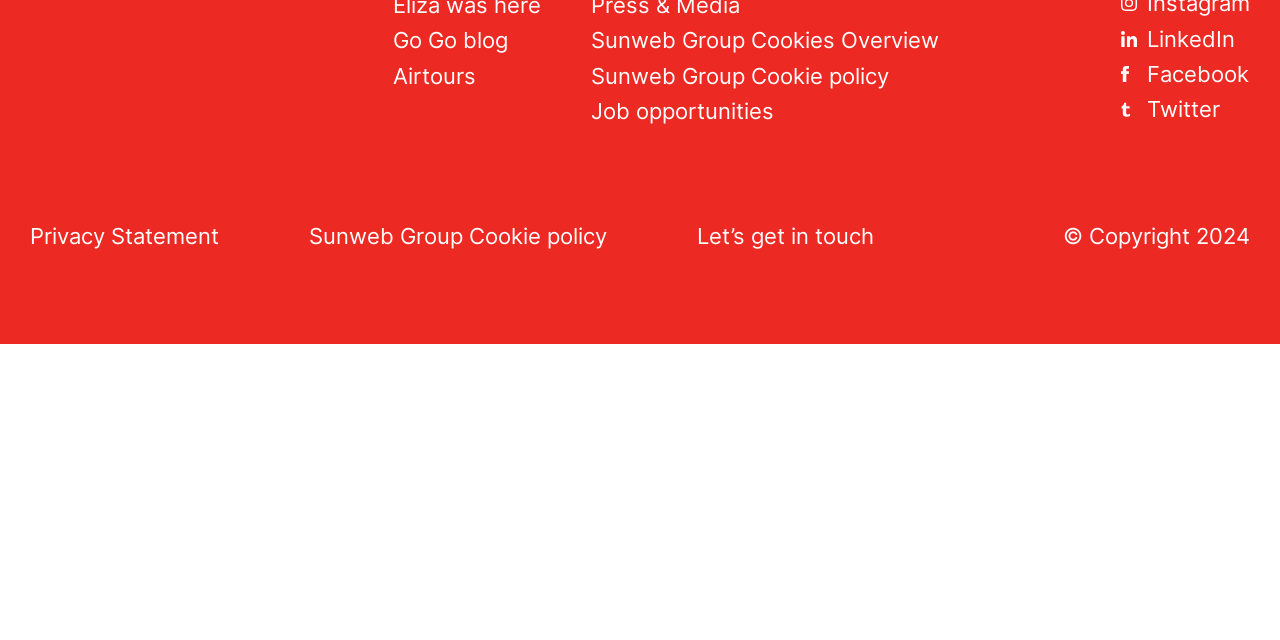Based on the element description Sunweb Group Cookies Overview, identify the bounding box coordinates for the UI element. The coordinates should be in the format (top-left x, top-left y, bottom-right x, bottom-right y) and within the 0 to 1 range.

[0.461, 0.043, 0.733, 0.083]